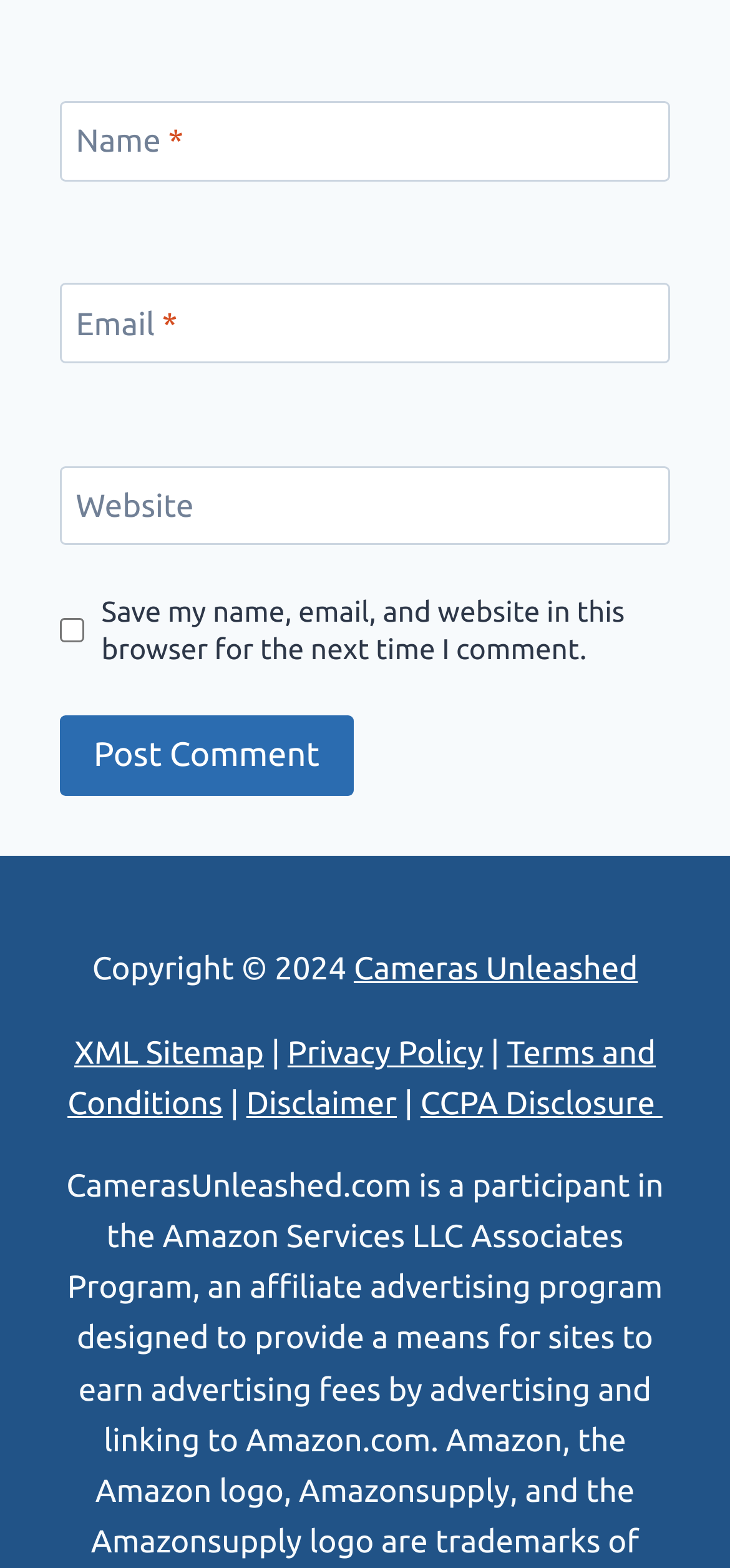What is the purpose of the 'Post Comment' button?
Answer the question based on the image using a single word or a brief phrase.

To submit a comment